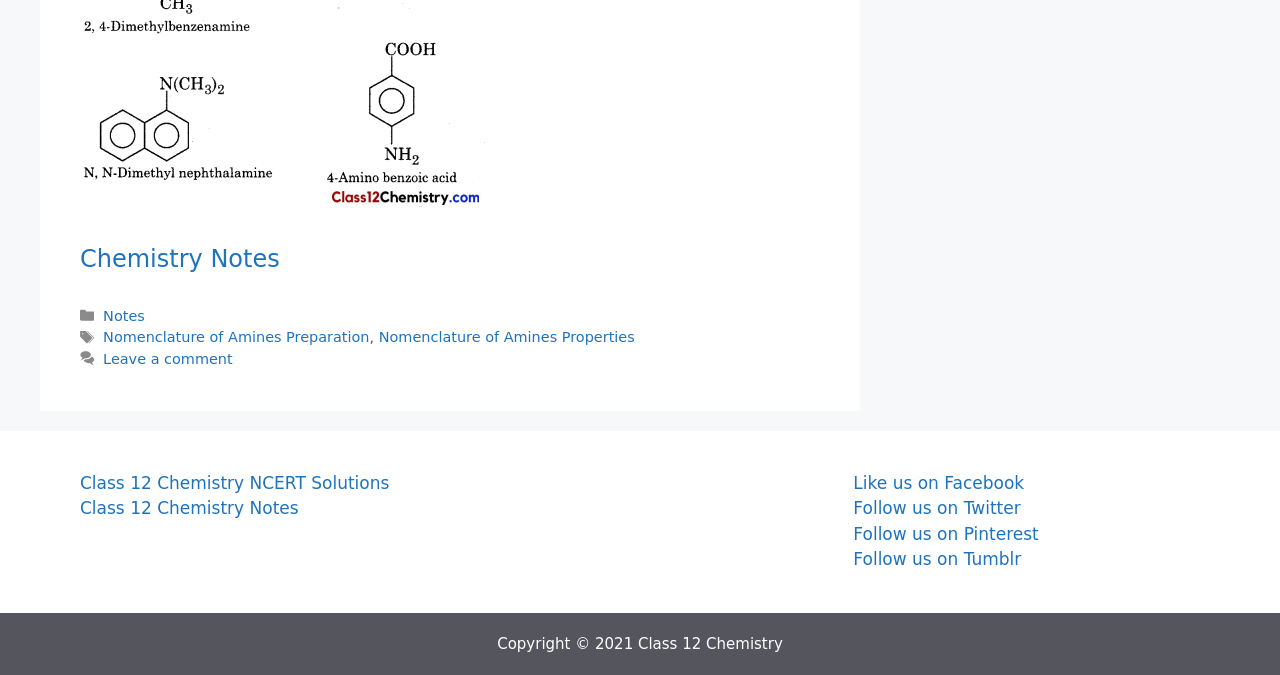Provide the bounding box coordinates of the area you need to click to execute the following instruction: "Click on Chemistry Notes".

[0.062, 0.362, 0.219, 0.404]